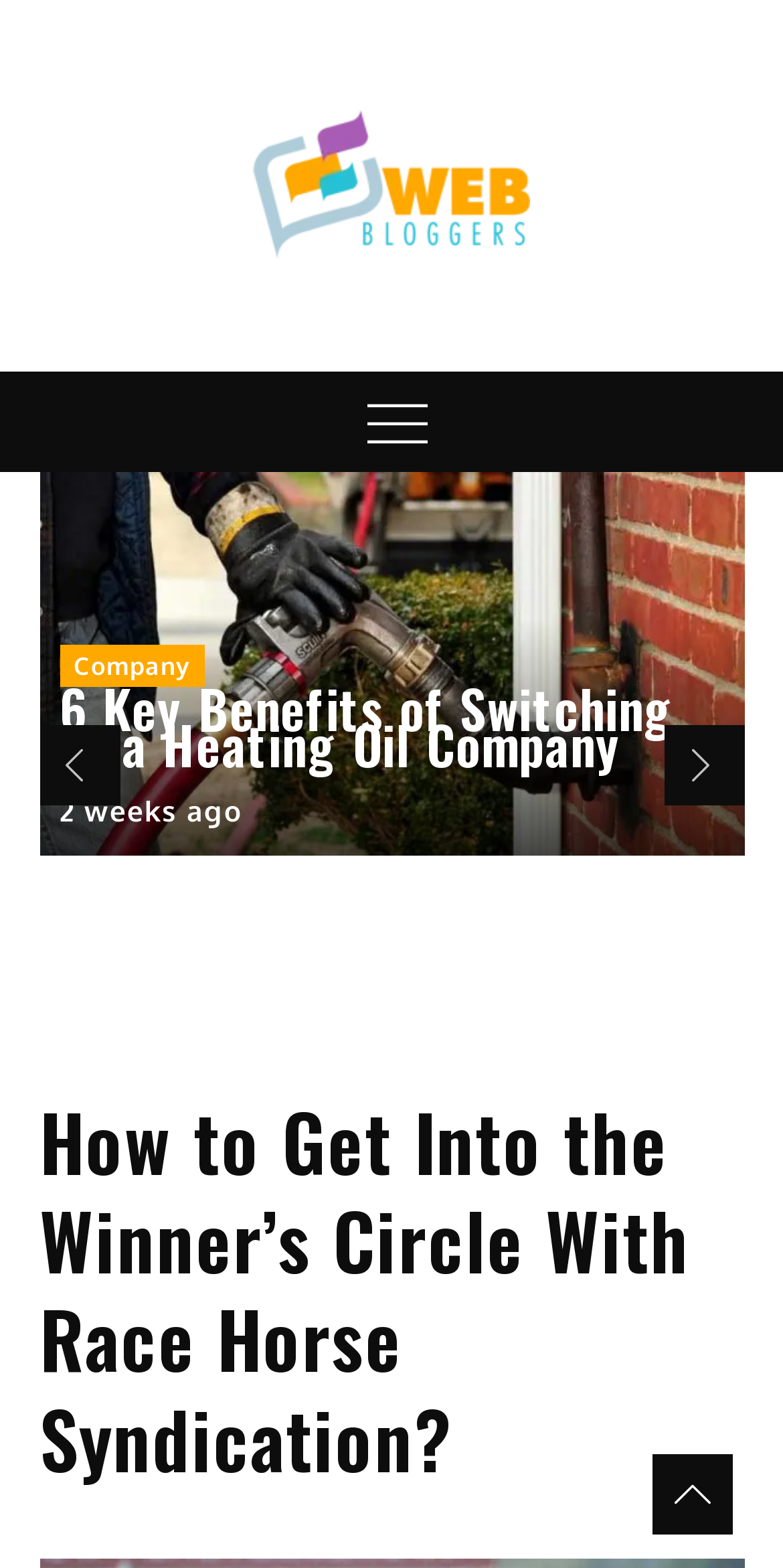Respond concisely with one word or phrase to the following query:
What is the position of the 'Next' button?

Bottom right